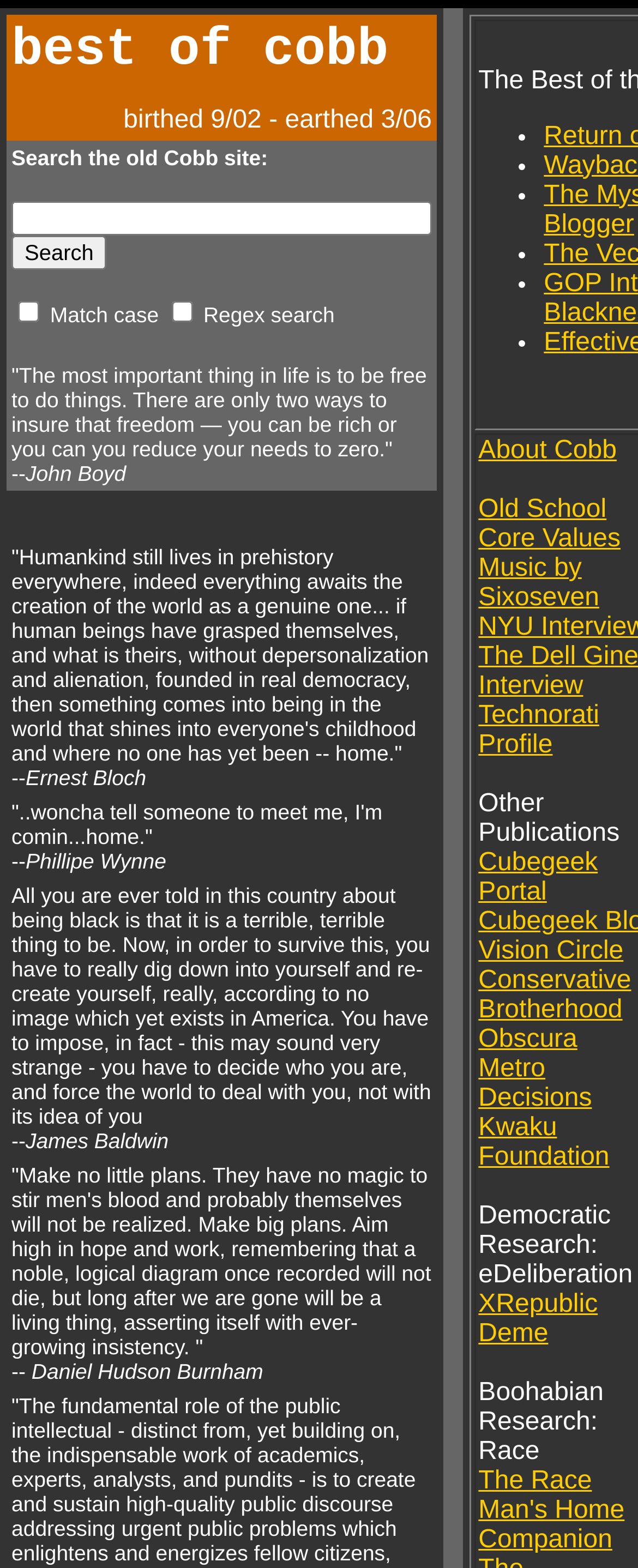Please specify the bounding box coordinates for the clickable region that will help you carry out the instruction: "Go to About Cobb".

[0.75, 0.279, 0.967, 0.296]